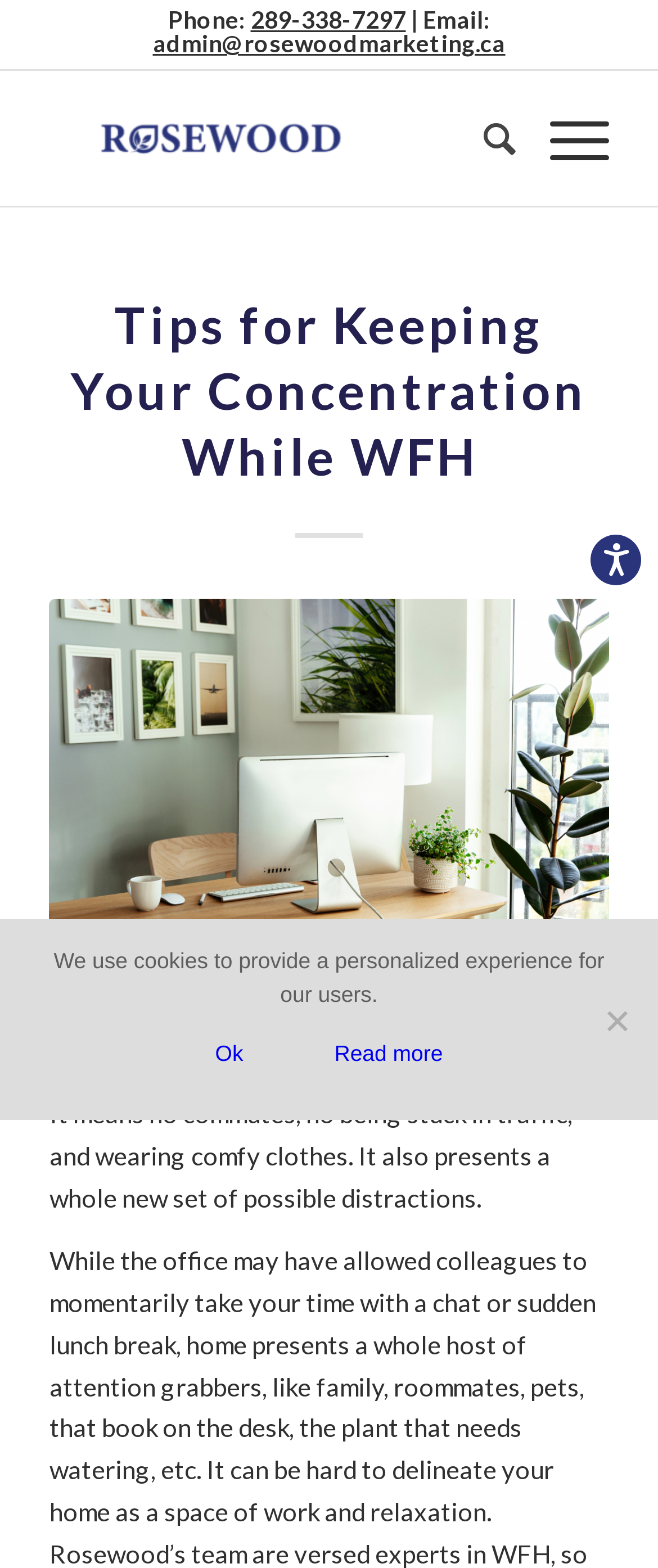What is the purpose of the 'Search' menu item?
Answer the question with a single word or phrase by looking at the picture.

To search the website